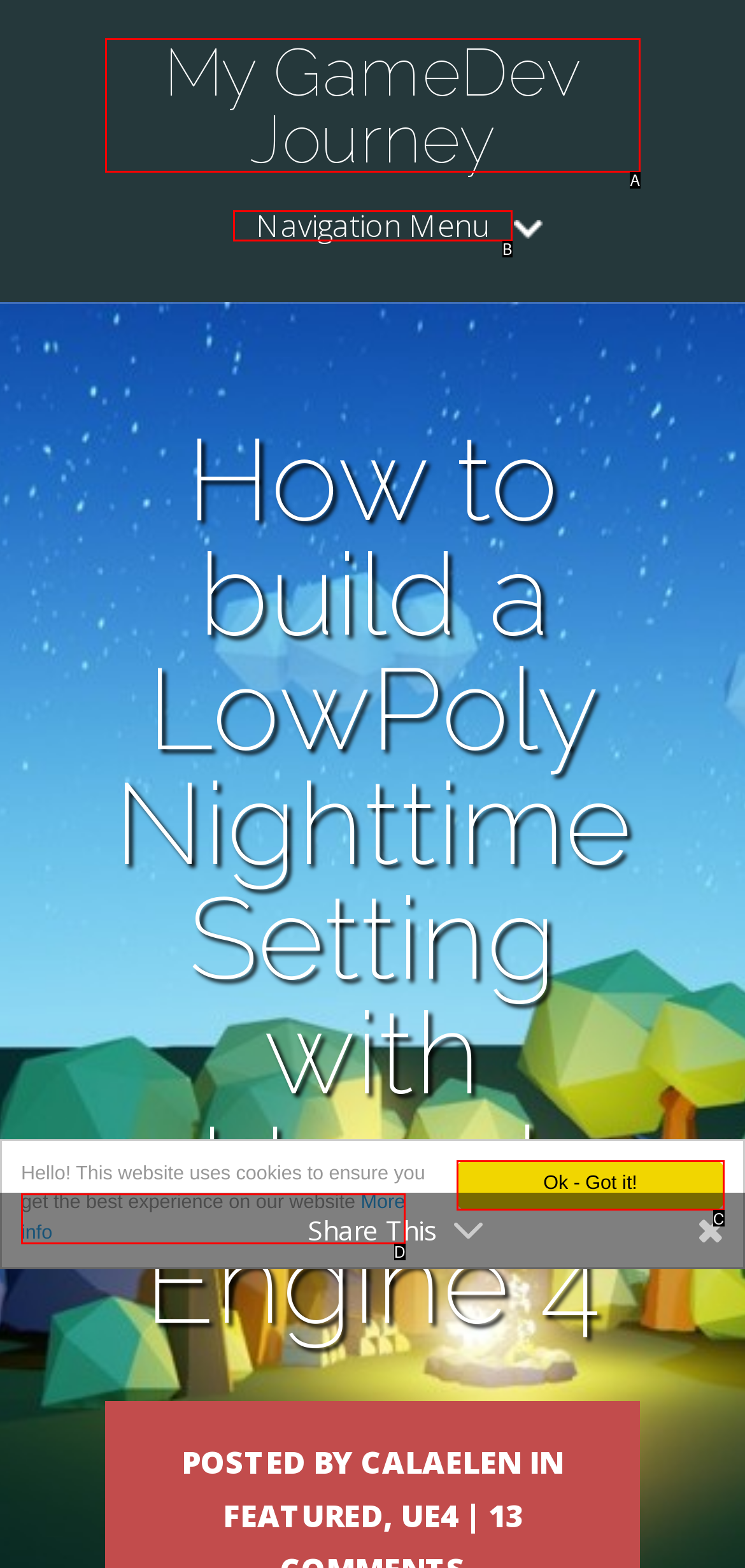Select the HTML element that corresponds to the description: My GameDev Journey. Reply with the letter of the correct option.

A